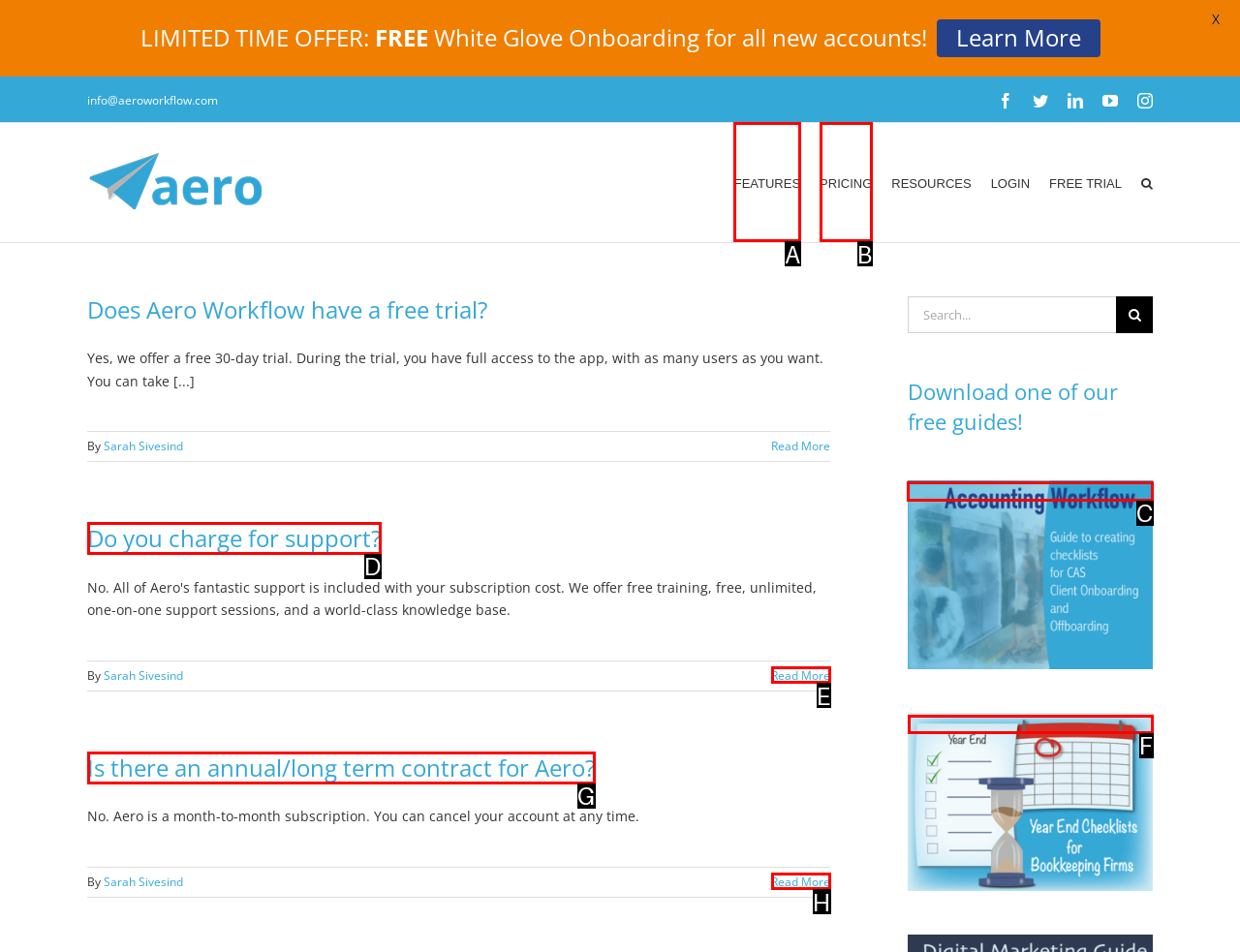Choose the HTML element that should be clicked to accomplish the task: Download the Bookkeeping Onboarding Checklists guide. Answer with the letter of the chosen option.

C